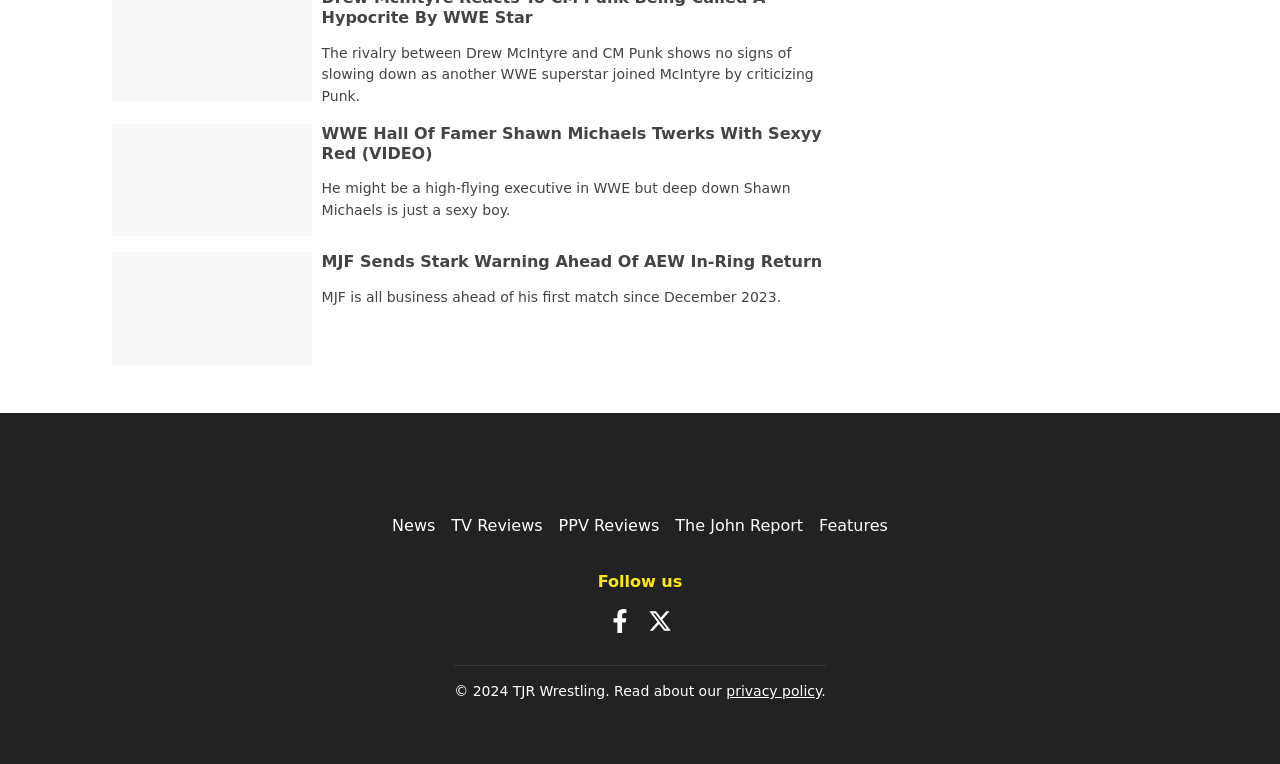Identify the bounding box for the given UI element using the description provided. Coordinates should be in the format (top-left x, top-left y, bottom-right x, bottom-right y) and must be between 0 and 1. Here is the description: The John Report

[0.528, 0.676, 0.627, 0.7]